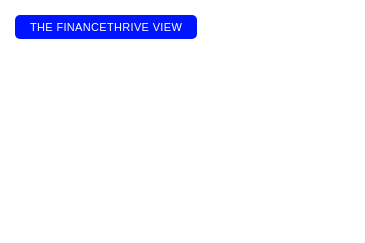Please reply with a single word or brief phrase to the question: 
What design principles are emphasized in the banner?

Clarity and accessibility